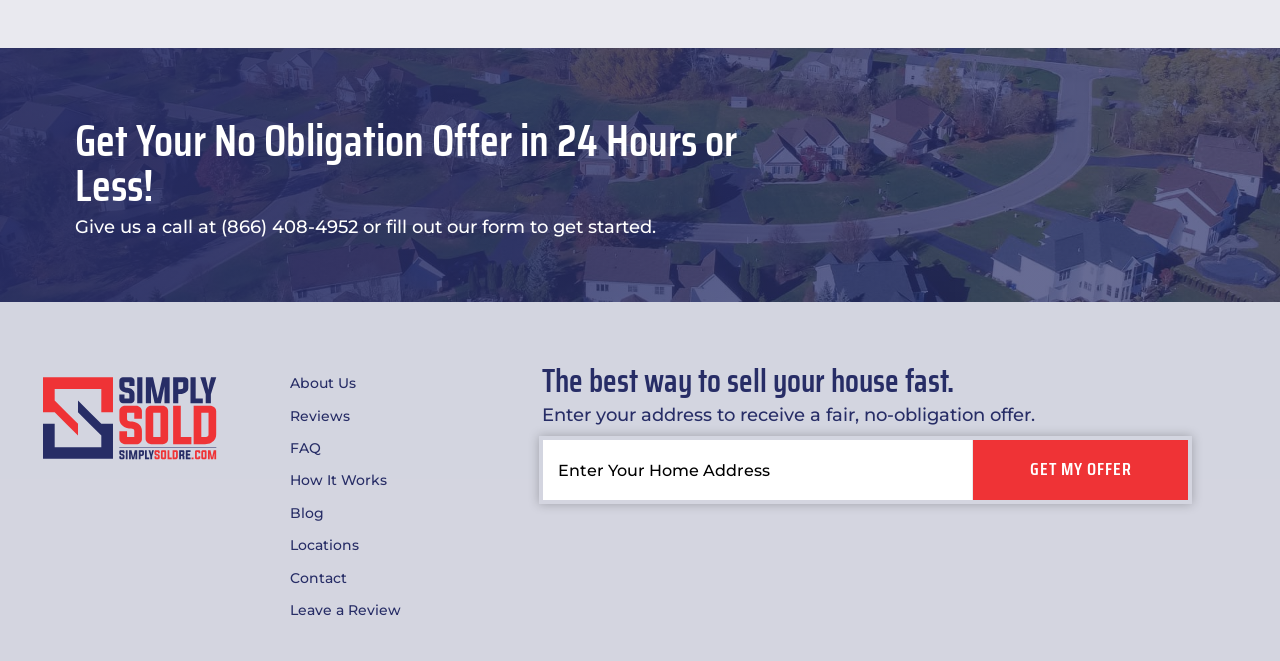What is required to receive a fair offer?
Could you please answer the question thoroughly and with as much detail as possible?

The static text element 'Enter your address to receive a fair, no-obligation offer.' suggests that the user needs to enter their property address to receive a fair offer, and the required textbox 'Property *' further confirms this.